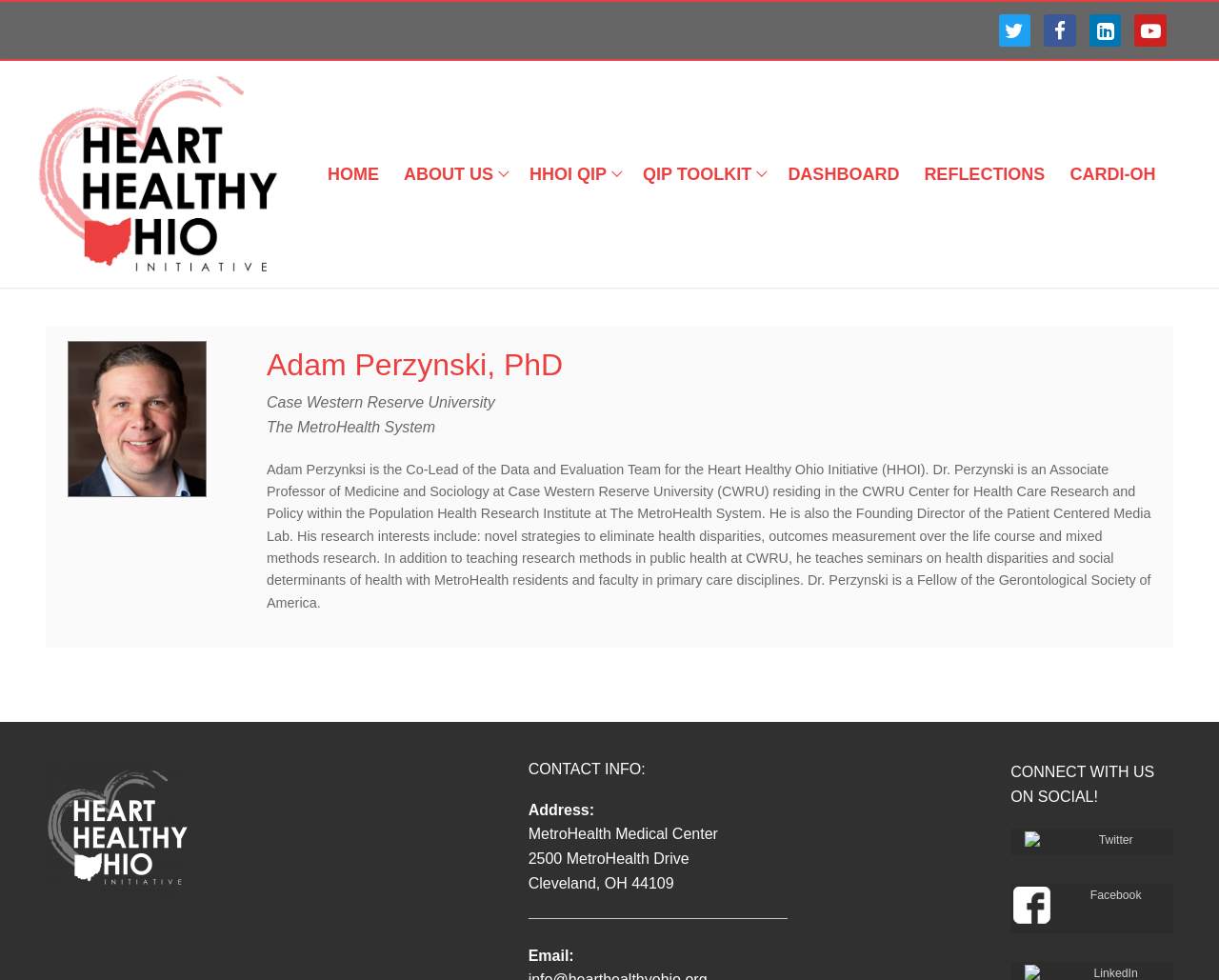How many social media platforms are listed on this webpage?
Please analyze the image and answer the question with as much detail as possible.

The webpage contains links to four social media platforms: Twitter, Facebook, LinkedIn, and Youtube, which are listed as ways to connect with the person or organization described on the webpage.